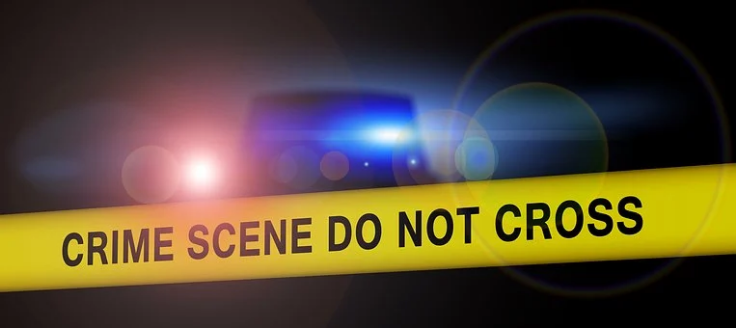What is the likely source of the blue and white lights?
Please provide a detailed and comprehensive answer to the question.

The blurred blue and white lights in the background of the image are likely coming from a police vehicle, which is often equipped with such lights to alert people to their presence and to provide visibility during nighttime operations.